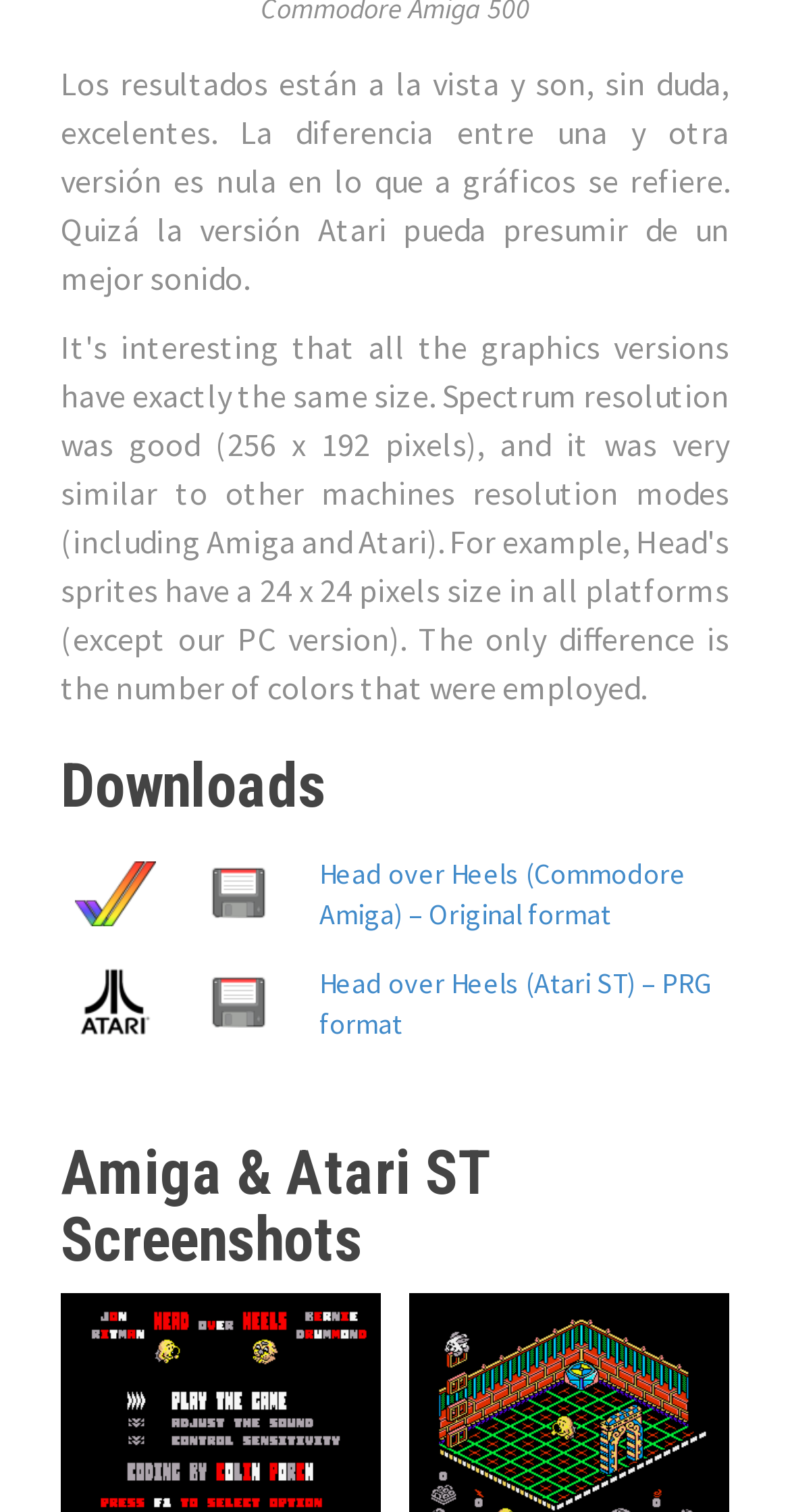Using the information in the image, give a comprehensive answer to the question: 
How many download options are available?

The webpage provides a table with two rows, each containing a download option for 'Head over Heels' game, one for Commodore Amiga and the other for Atari ST.